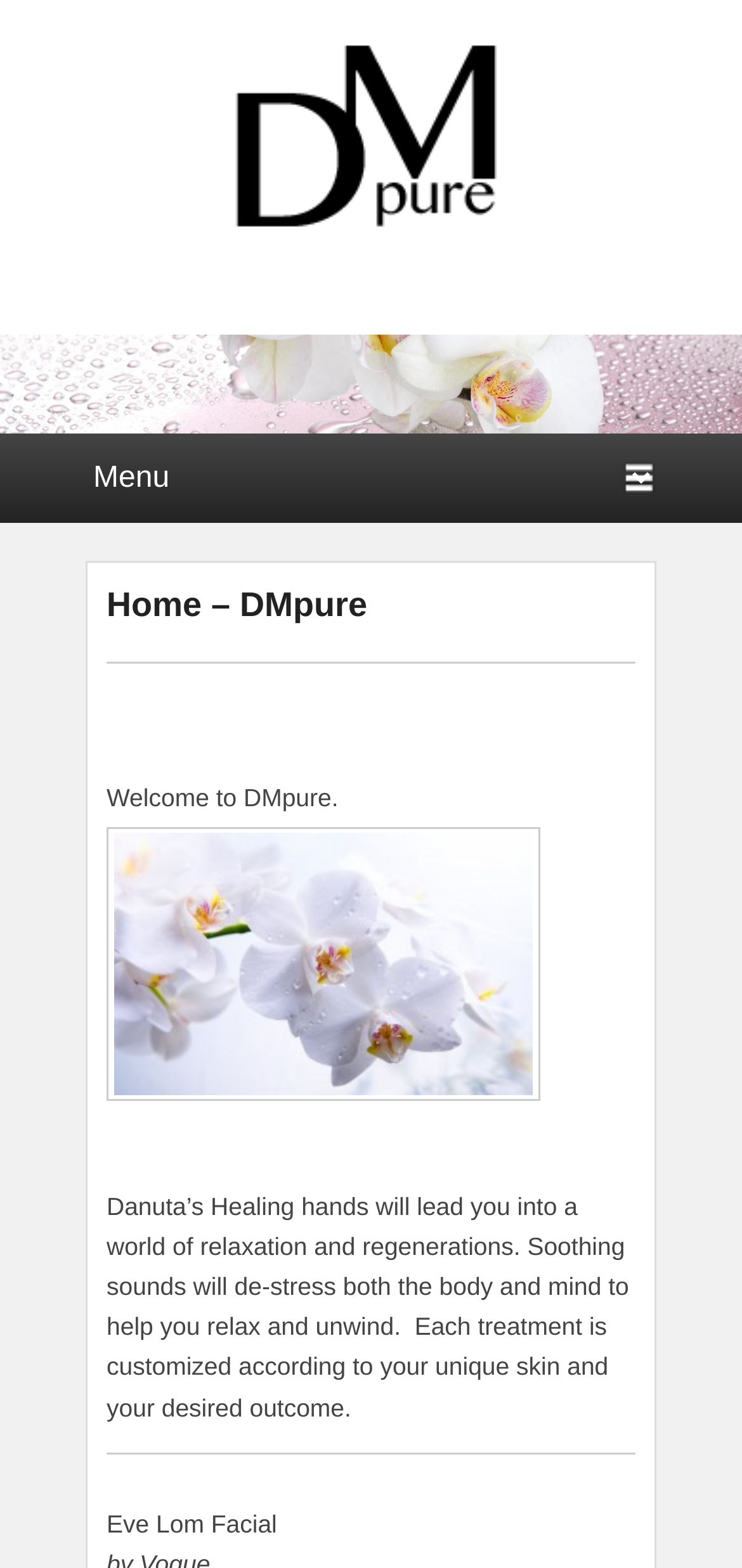Bounding box coordinates are specified in the format (top-left x, top-left y, bottom-right x, bottom-right y). All values are floating point numbers bounded between 0 and 1. Please provide the bounding box coordinate of the region this sentence describes: Home – DMpure

[0.144, 0.373, 0.495, 0.397]